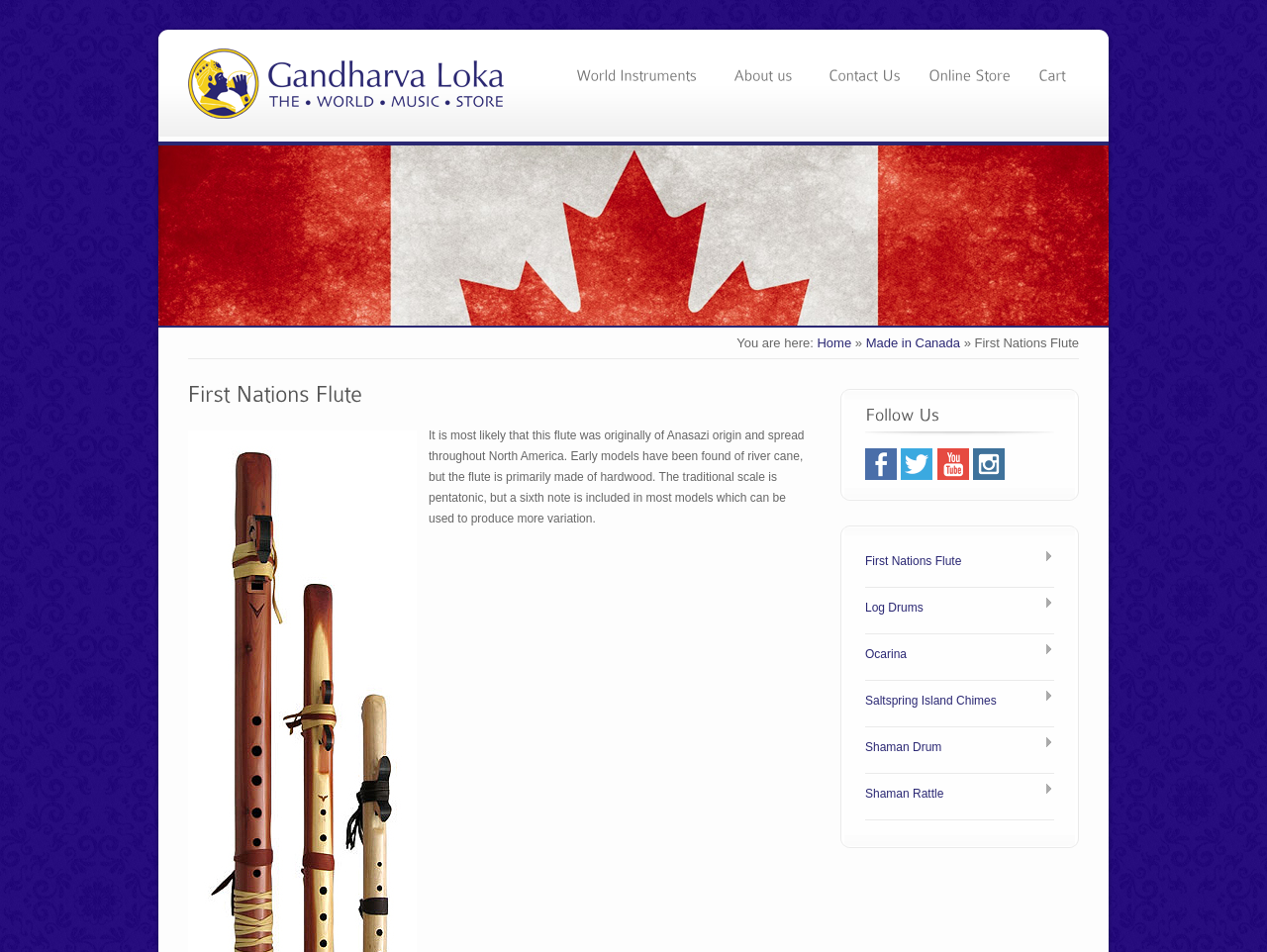Please locate the bounding box coordinates for the element that should be clicked to achieve the following instruction: "View First Nations Flute details". Ensure the coordinates are given as four float numbers between 0 and 1, i.e., [left, top, right, bottom].

[0.766, 0.352, 0.852, 0.368]